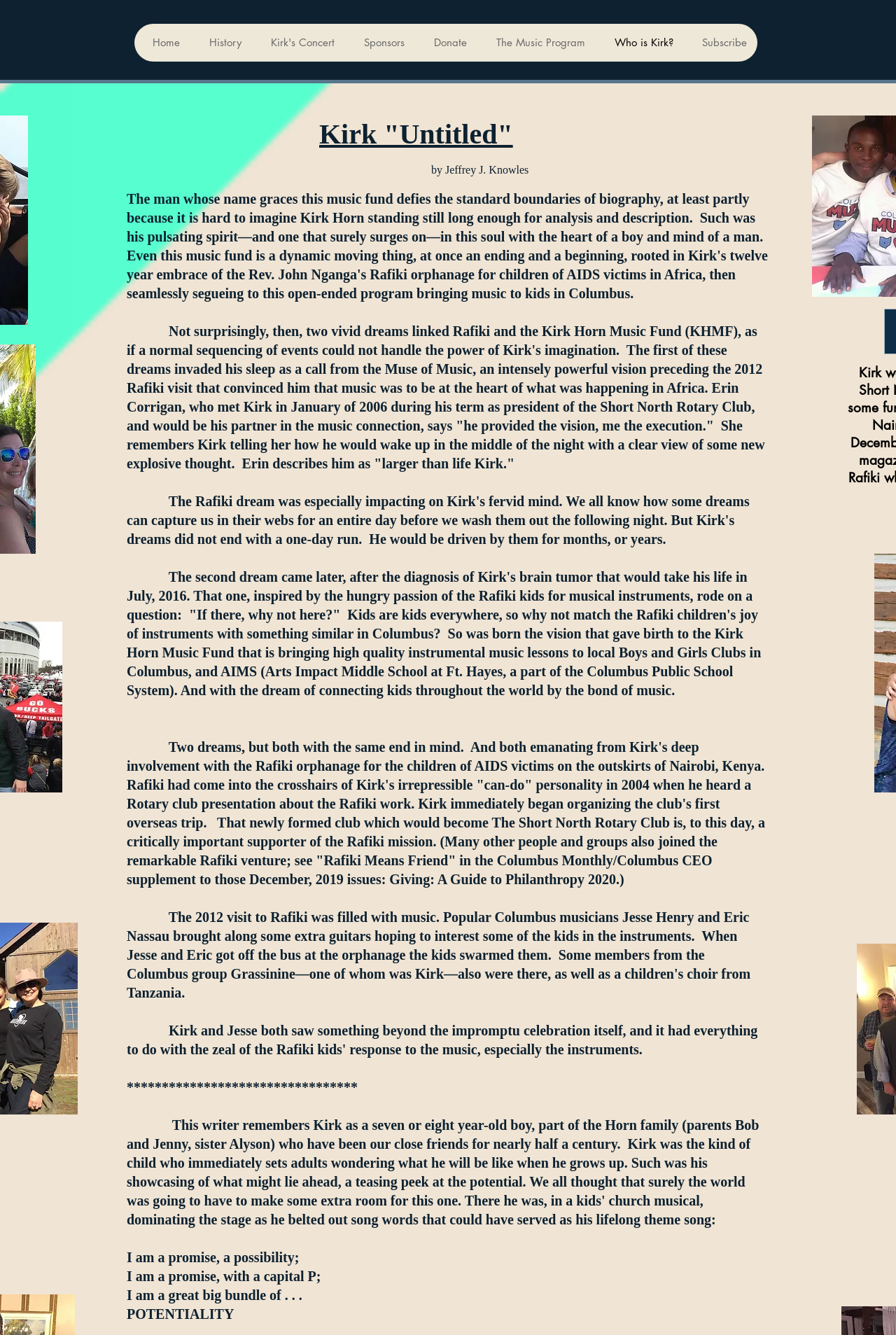Given the content of the image, can you provide a detailed answer to the question?
Who is the partner of Kirk in the music connection?

According to the text content of the webpage, Erin Corrigan is the partner of Kirk in the music connection, as mentioned in the sentence 'Erin Corrigan, who met Kirk in January of 2006 during his term as president of the Short North Rotary Club, and would be his partner in the music connection'.